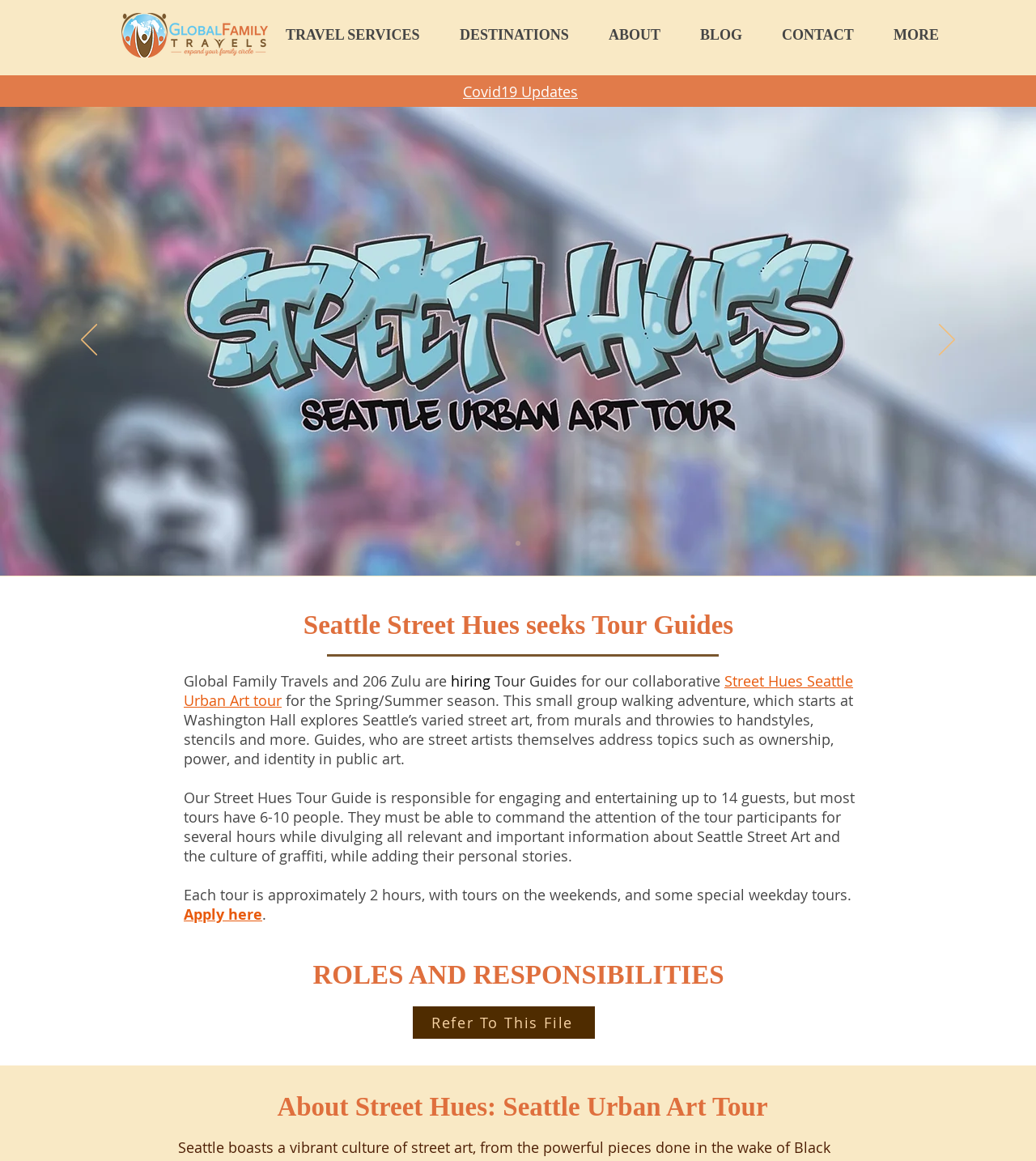Locate the bounding box coordinates of the element that should be clicked to execute the following instruction: "View the 'Street Hues Seattle Urban Art tour' page".

[0.177, 0.578, 0.823, 0.612]